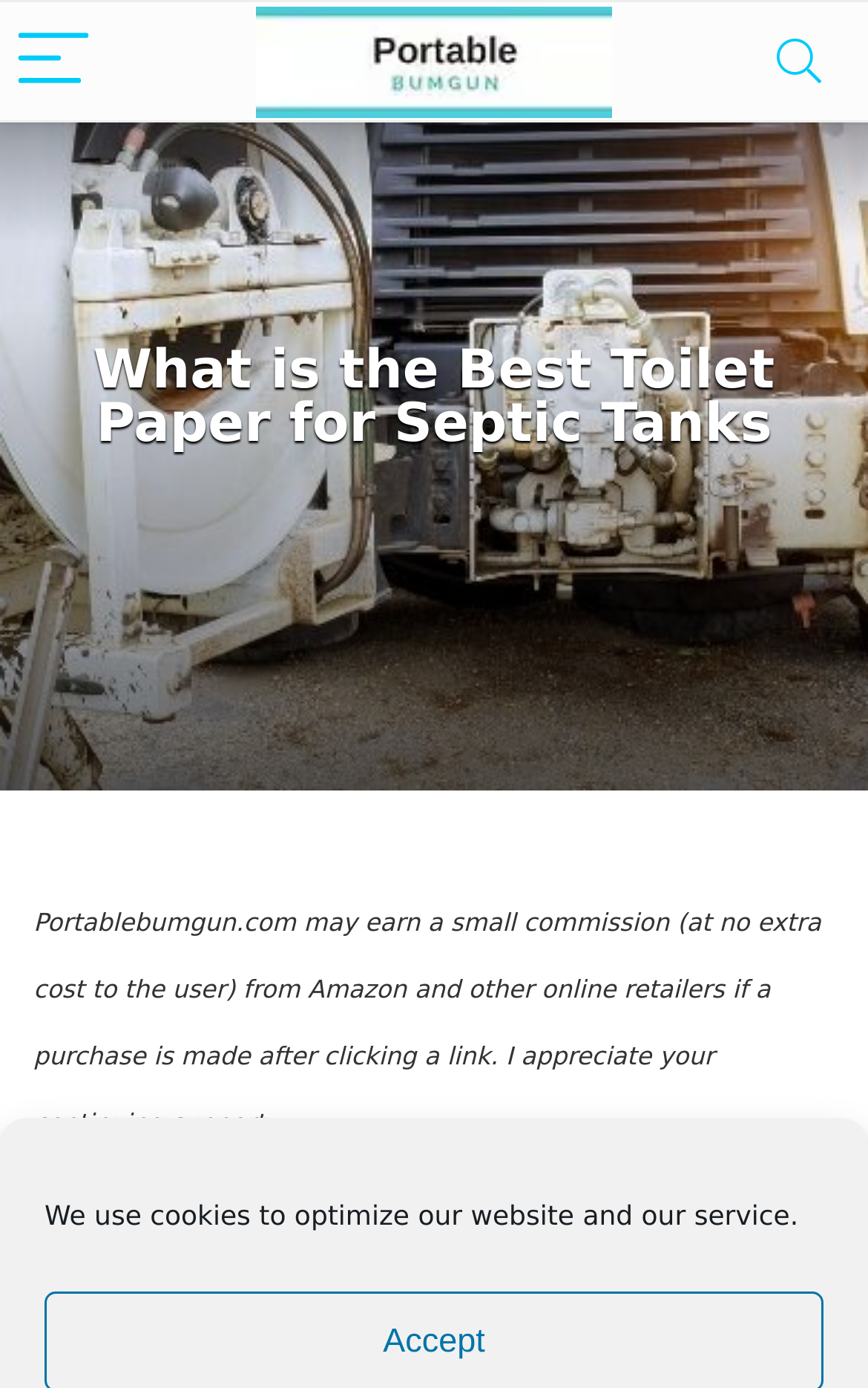Identify and provide the text of the main header on the webpage.

What is the Best Toilet Paper for Septic Tanks